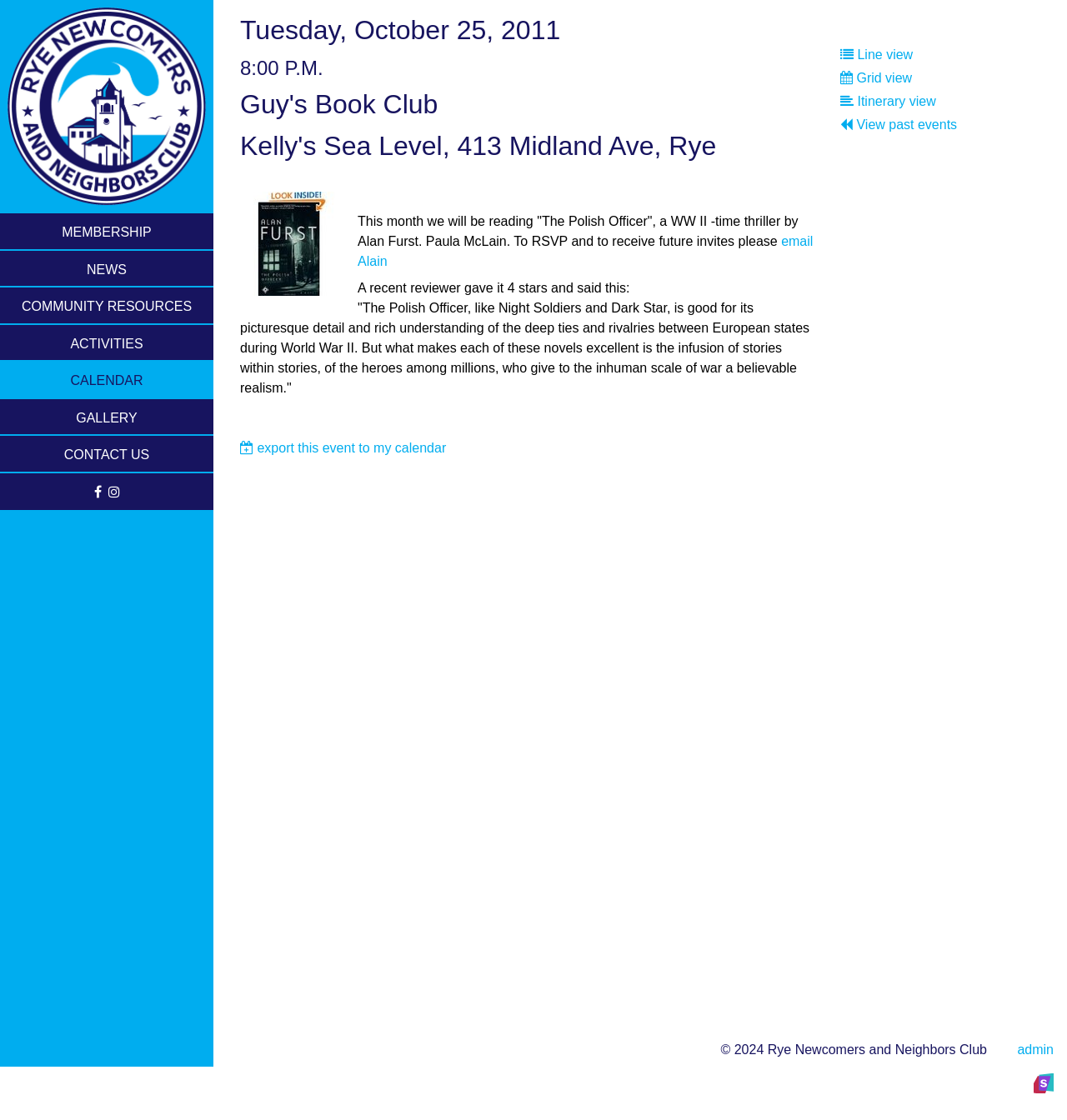Provide the bounding box coordinates of the section that needs to be clicked to accomplish the following instruction: "Export this event to my calendar."

[0.225, 0.394, 0.418, 0.406]